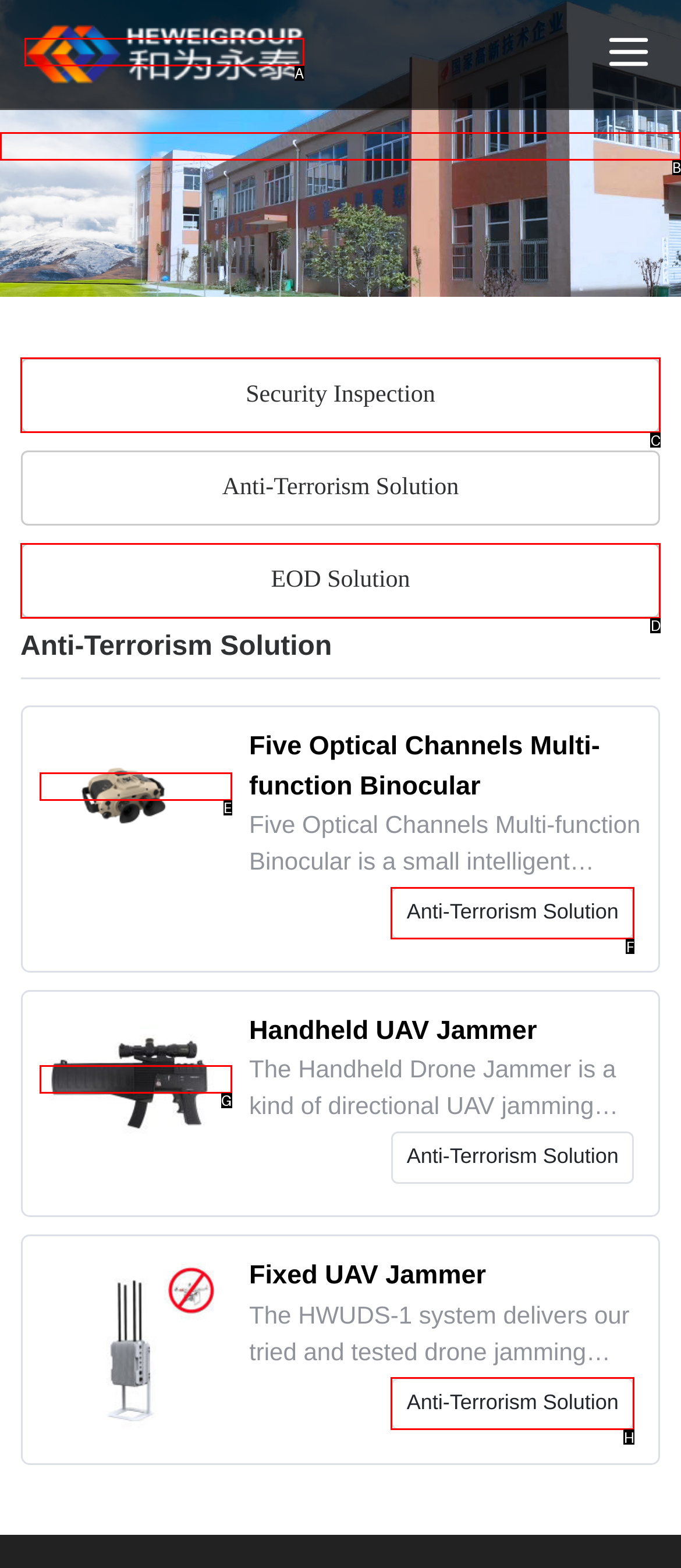Select the option I need to click to accomplish this task: explore the security inspection solution
Provide the letter of the selected choice from the given options.

C